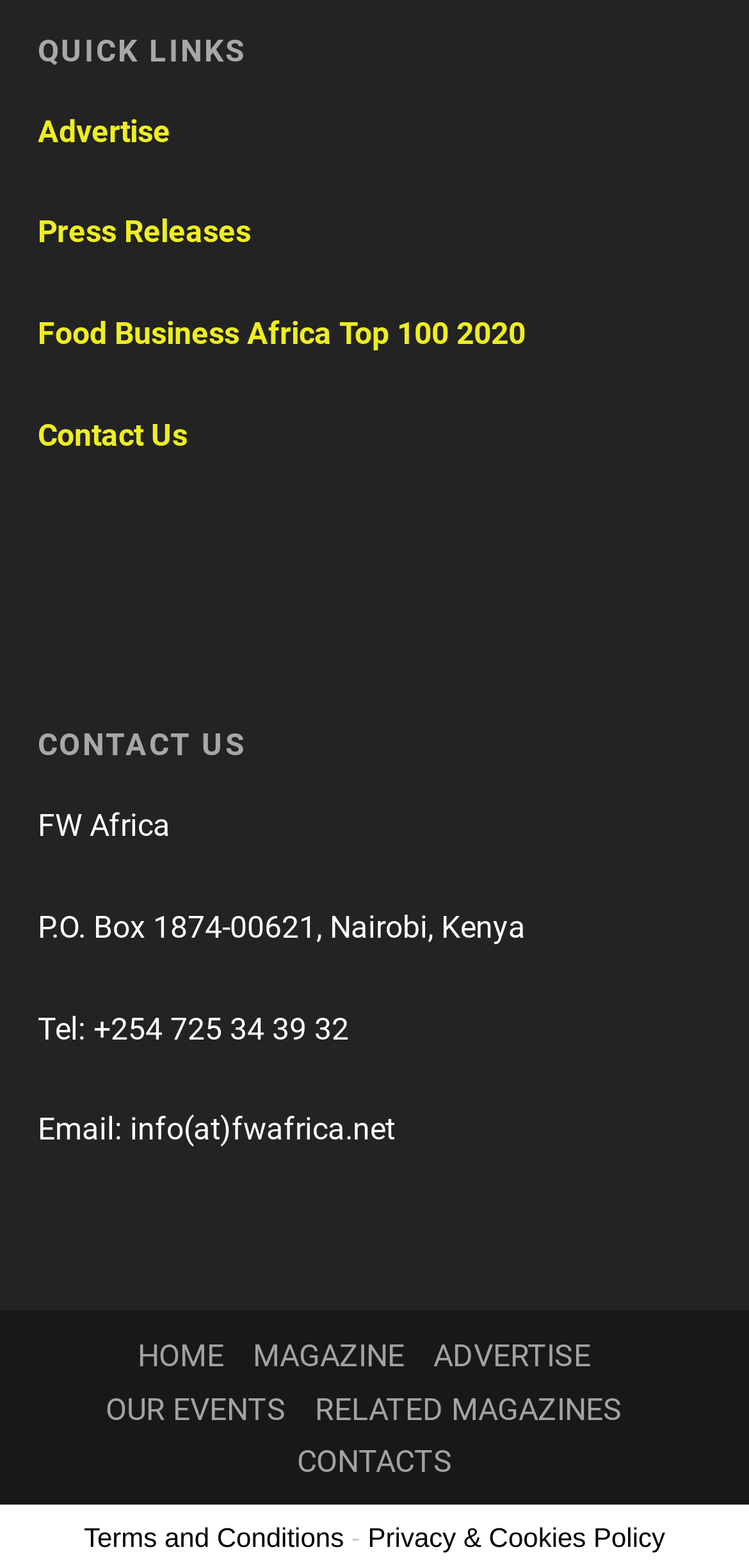Find and specify the bounding box coordinates that correspond to the clickable region for the instruction: "Click on Advertise".

[0.05, 0.072, 0.237, 0.095]